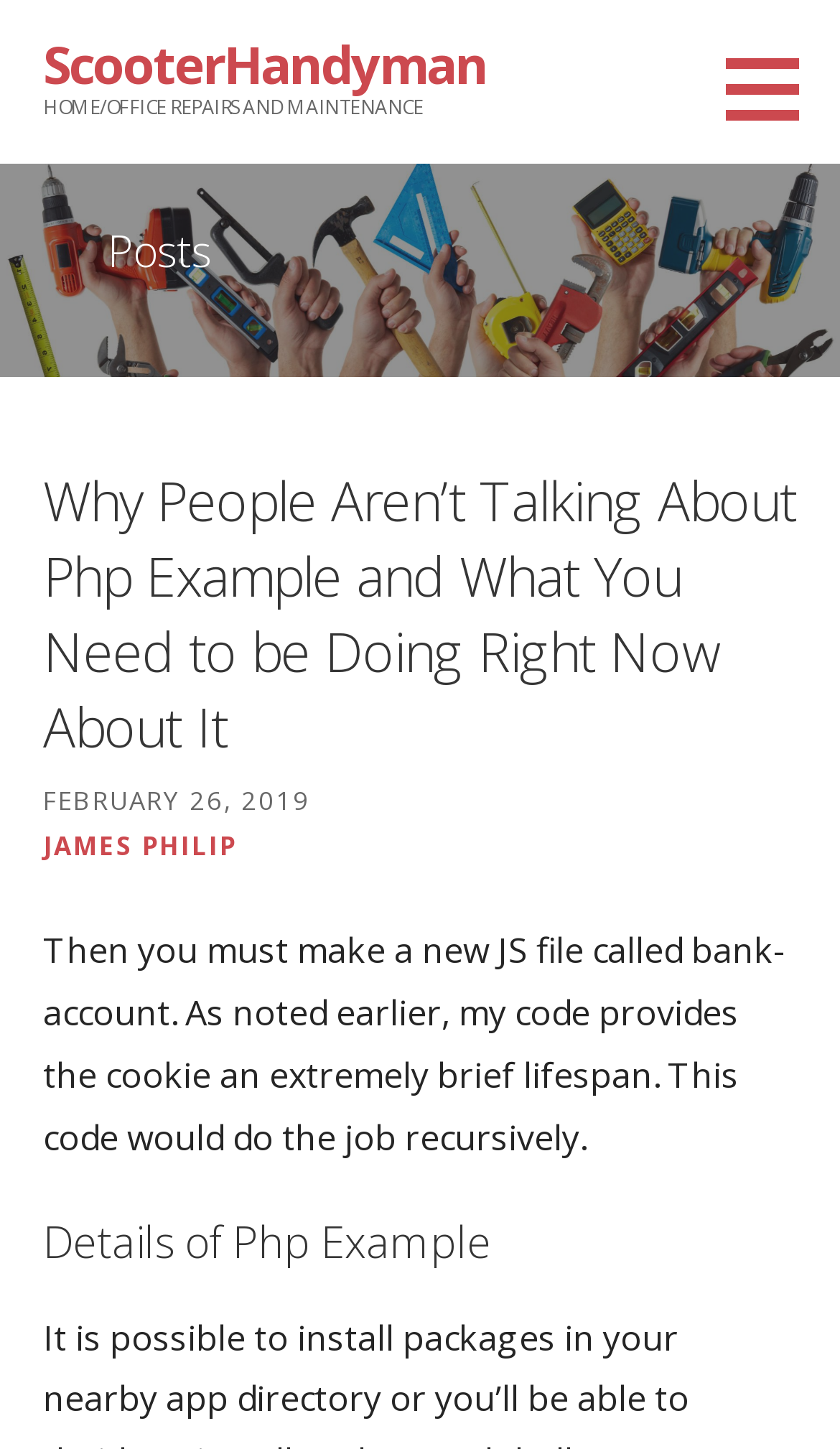What is the date of the post?
Using the screenshot, give a one-word or short phrase answer.

FEBRUARY 26, 2019